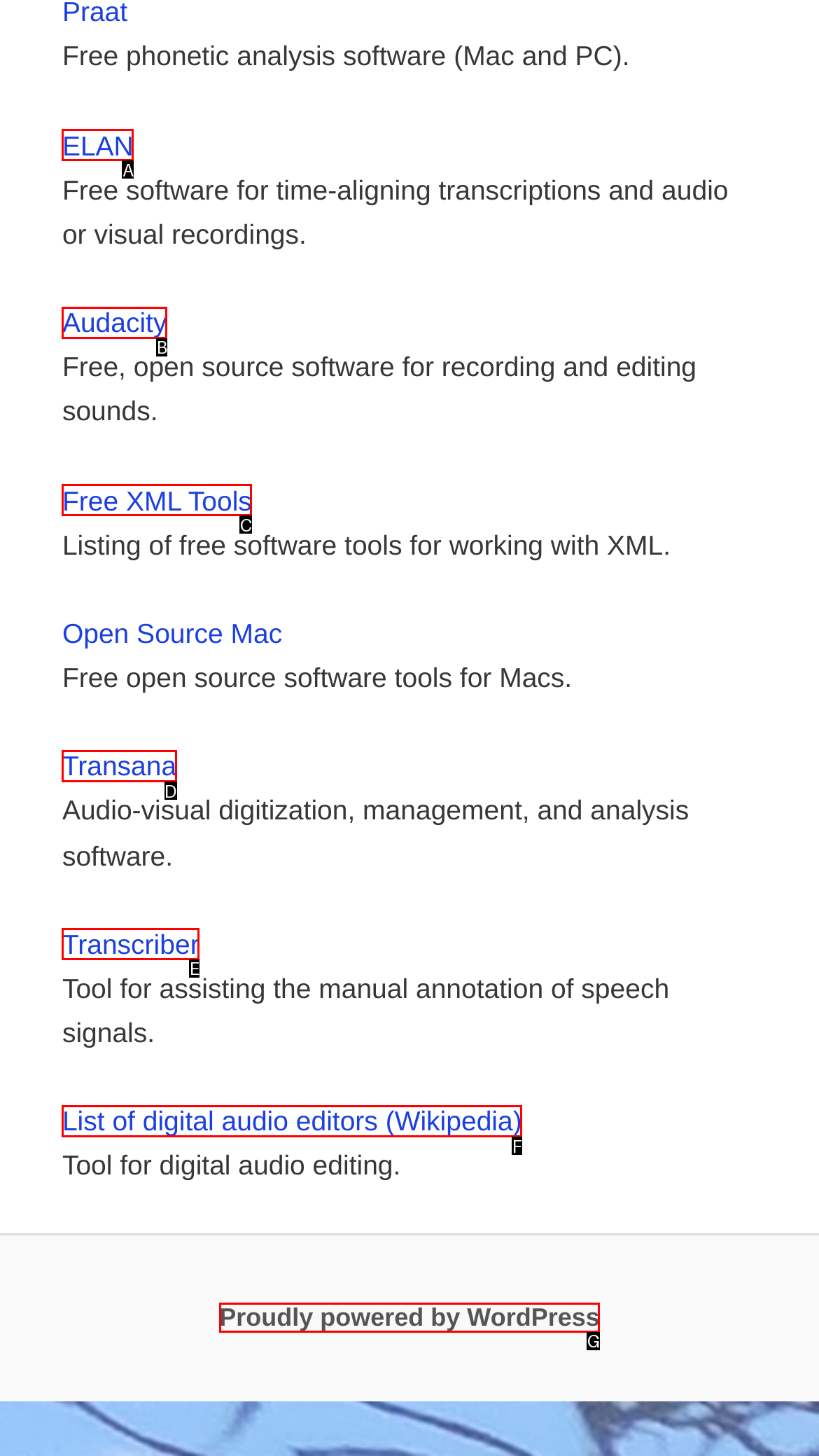From the given options, choose the HTML element that aligns with the description: Free XML Tools. Respond with the letter of the selected element.

C